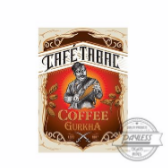Give a one-word or short phrase answer to this question: 
What is the man in the illustration holding?

A guitar